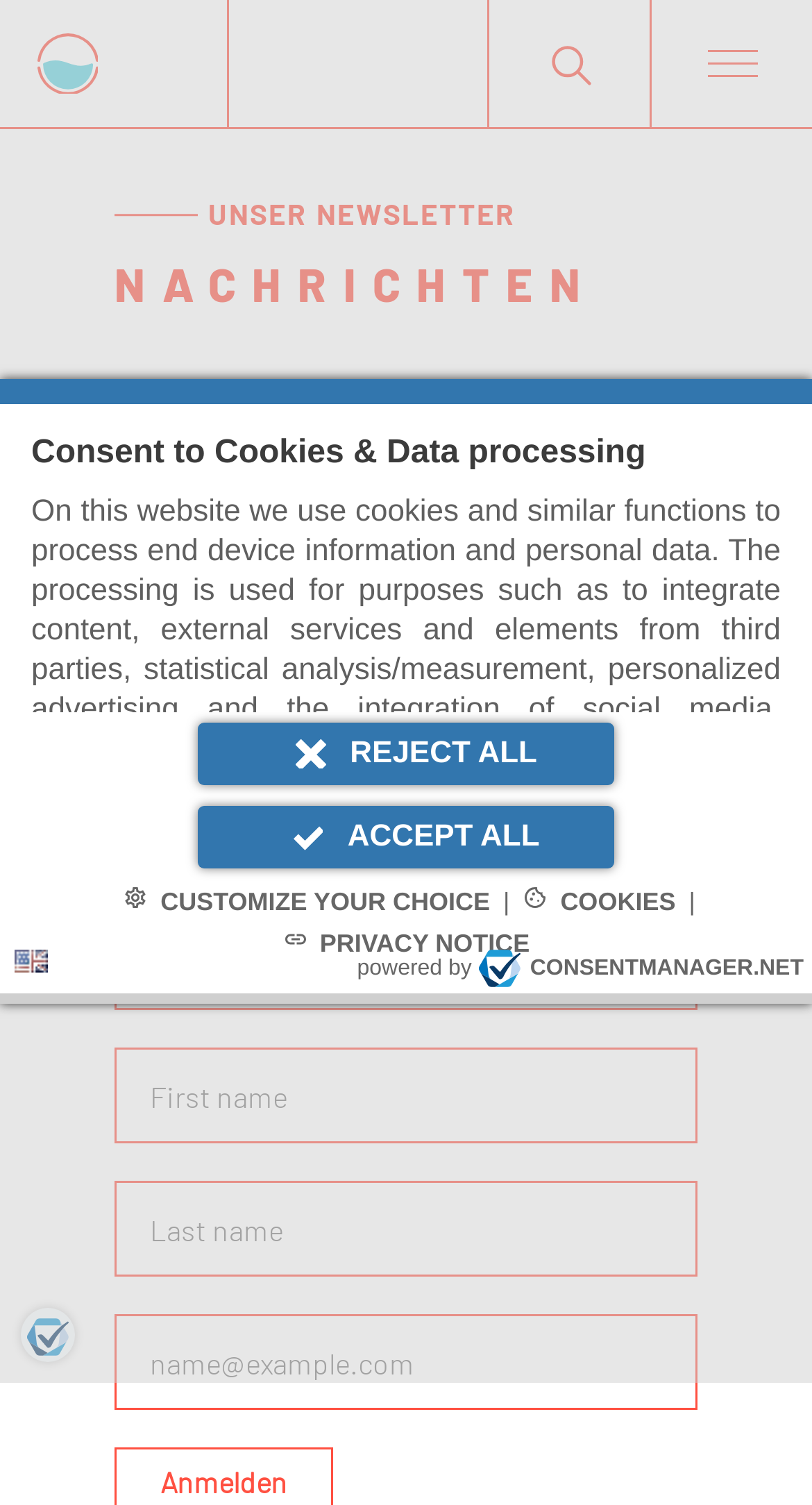Pinpoint the bounding box coordinates of the area that should be clicked to complete the following instruction: "Click the 'REJECT ALL' button". The coordinates must be given as four float numbers between 0 and 1, i.e., [left, top, right, bottom].

[0.244, 0.48, 0.756, 0.522]